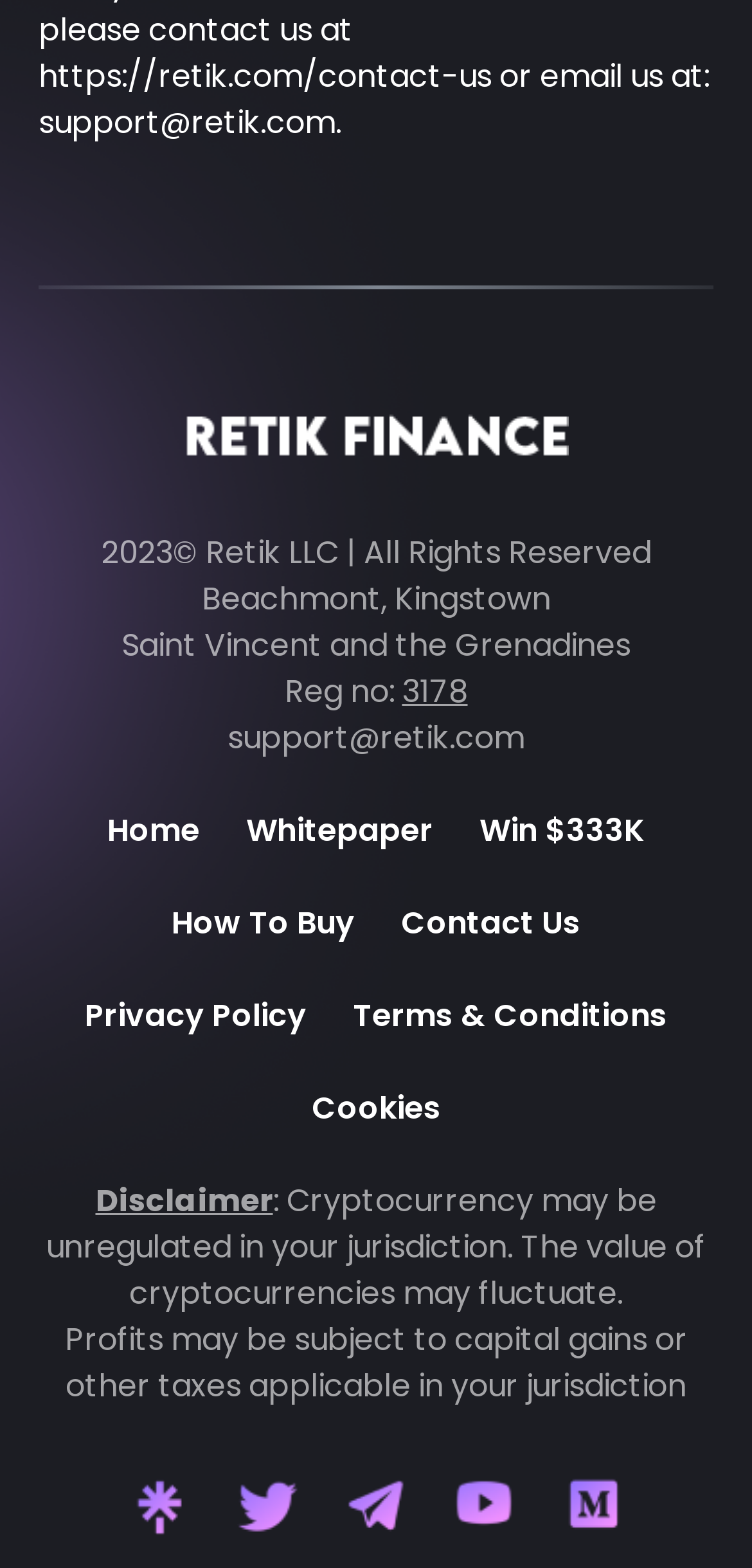Please locate the clickable area by providing the bounding box coordinates to follow this instruction: "Go to the home page".

[0.142, 0.515, 0.265, 0.543]